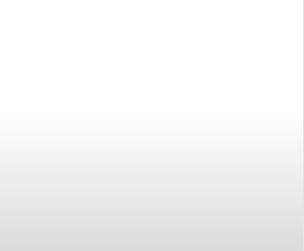Formulate a detailed description of the image content.

The image accompanying the article titled "Buying Guides" focuses on tools crucial for graffiti artists, specifically featuring a variety of graffiti markers, pens, and paint sticks. This visual serves to enhance the reader’s understanding of the different supplies available for creating graffiti art. With a clean, minimalist background, the focus remains on the tools, inviting aspiring artists to explore their creative potential. The inclusion of this image underscores the importance of selecting the right equipment in mastering graffiti techniques, as discussed in the article.